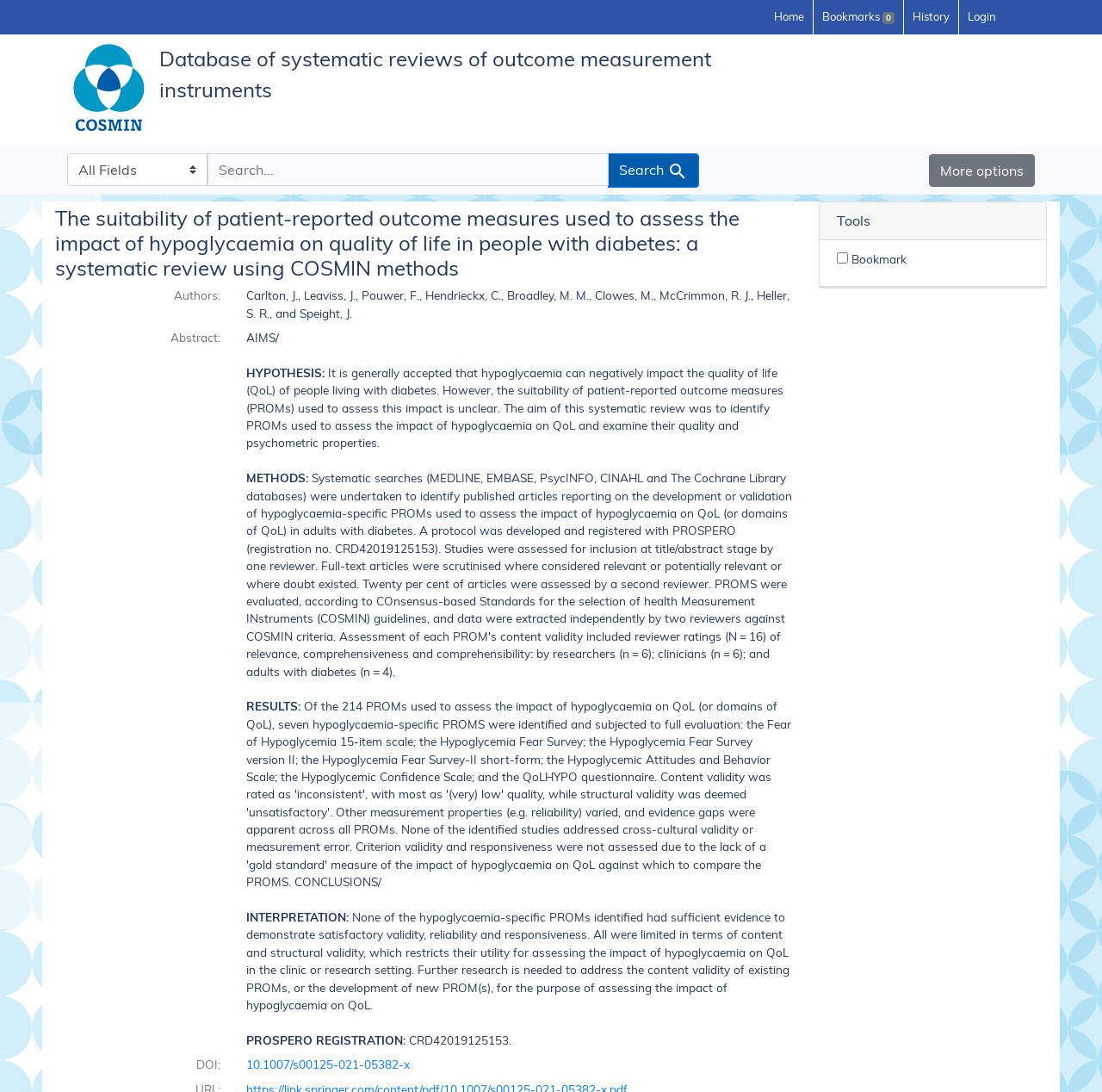Locate the bounding box coordinates of the UI element described by: "Skip to search". The bounding box coordinates should consist of four float numbers between 0 and 1, i.e., [left, top, right, bottom].

[0.008, 0.004, 0.066, 0.017]